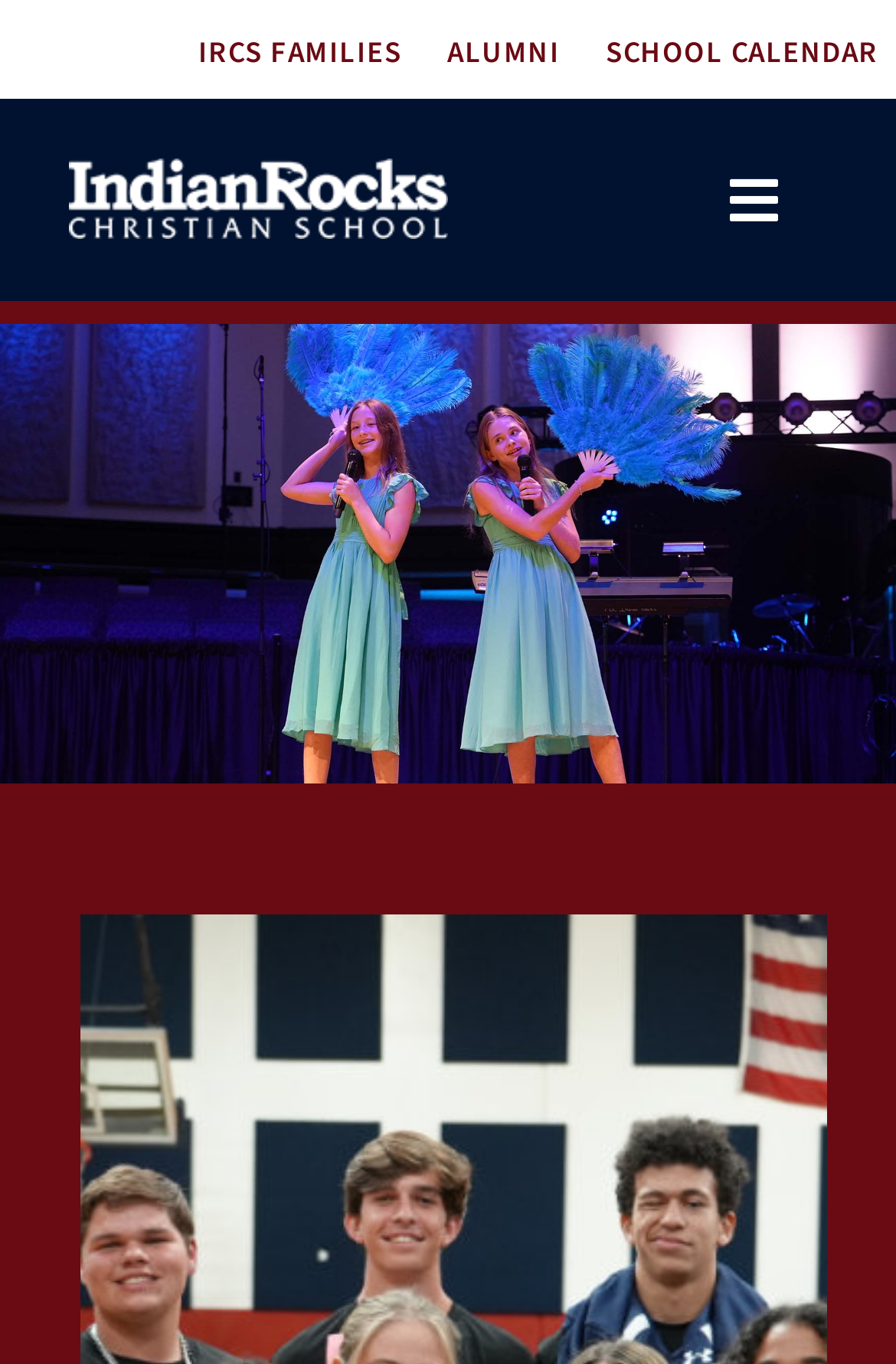Find the bounding box coordinates for the area that should be clicked to accomplish the instruction: "Click on the IRCS FAMILIES link".

[0.221, 0.017, 0.448, 0.067]